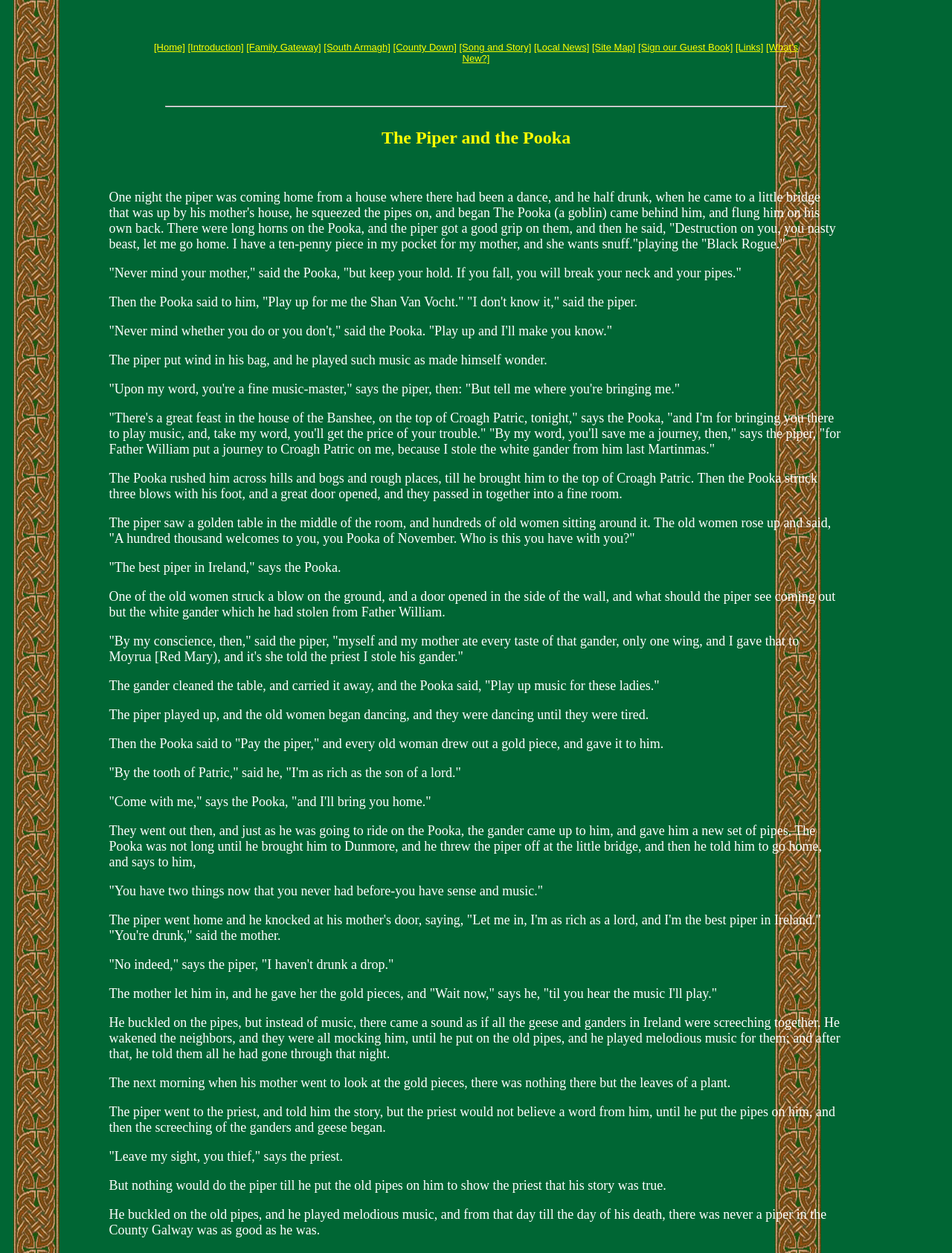Please answer the following question using a single word or phrase: 
What did the piper receive from the old women?

Gold pieces